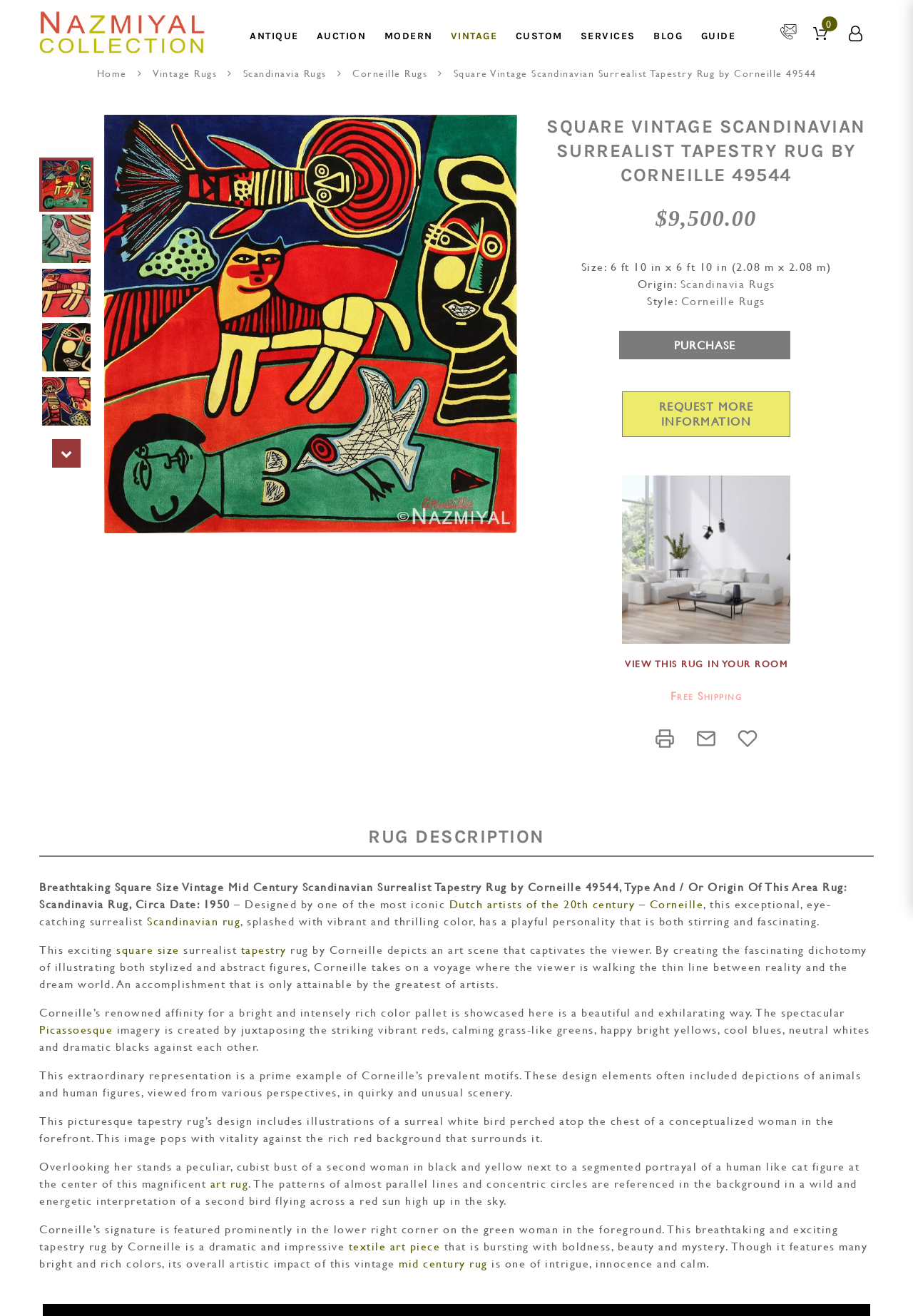Give the bounding box coordinates for the element described as: "mid century rug".

[0.629, 0.986, 0.732, 0.996]